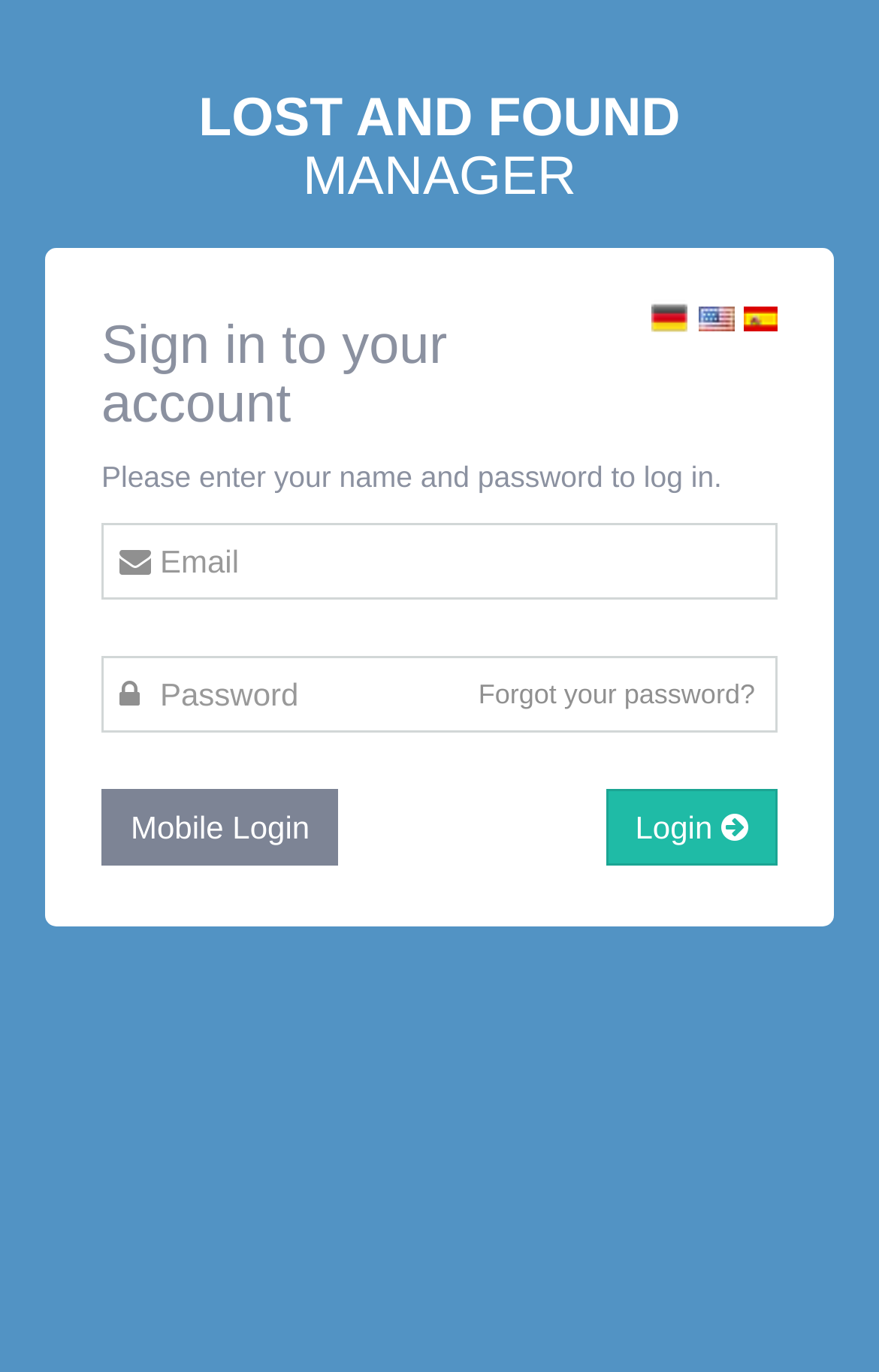Given the element description: "Forgot your password?", predict the bounding box coordinates of this UI element. The coordinates must be four float numbers between 0 and 1, given as [left, top, right, bottom].

[0.544, 0.493, 0.859, 0.521]